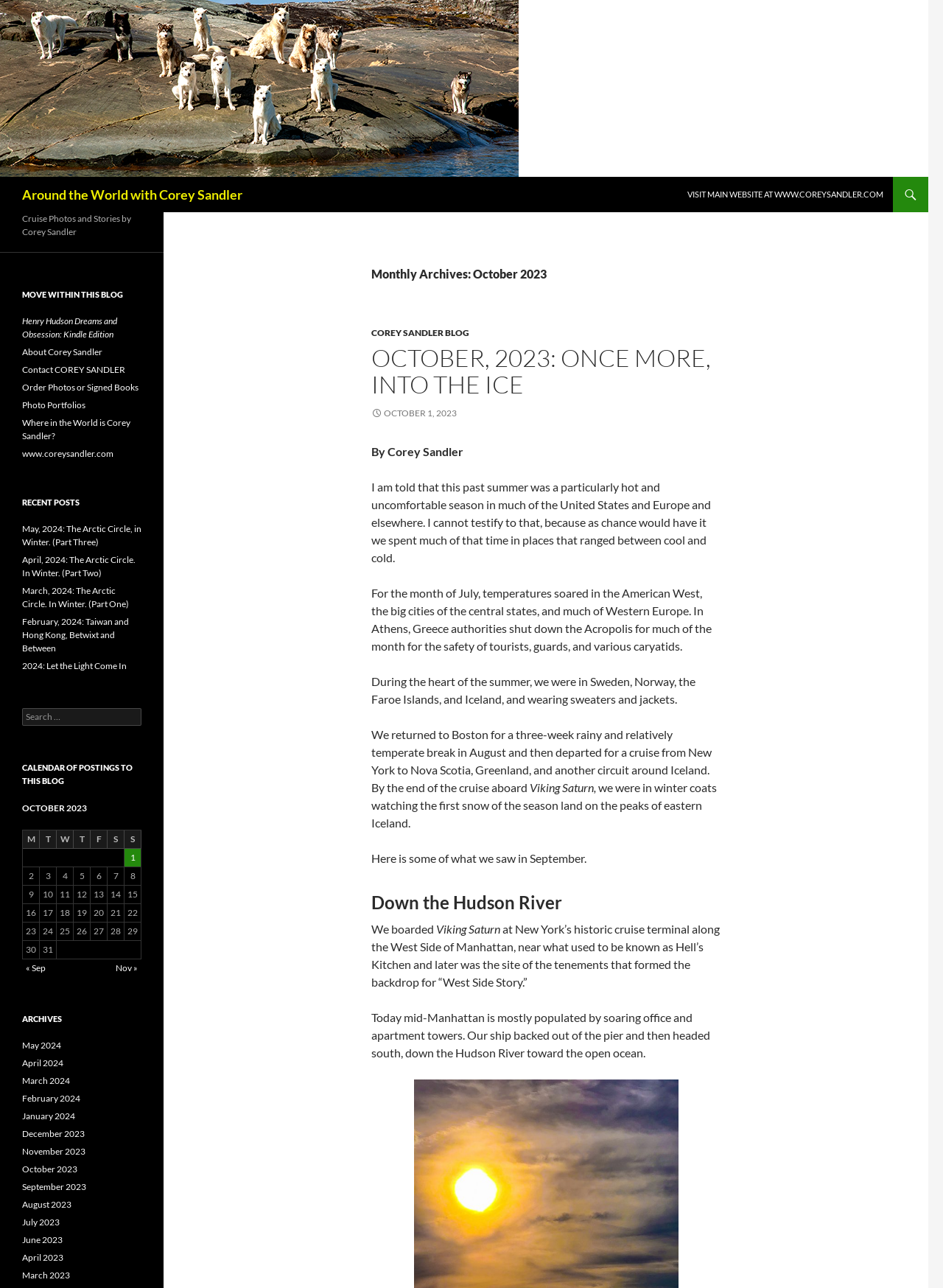Please specify the bounding box coordinates of the clickable section necessary to execute the following command: "Read about Corey Sandler".

[0.394, 0.254, 0.498, 0.263]